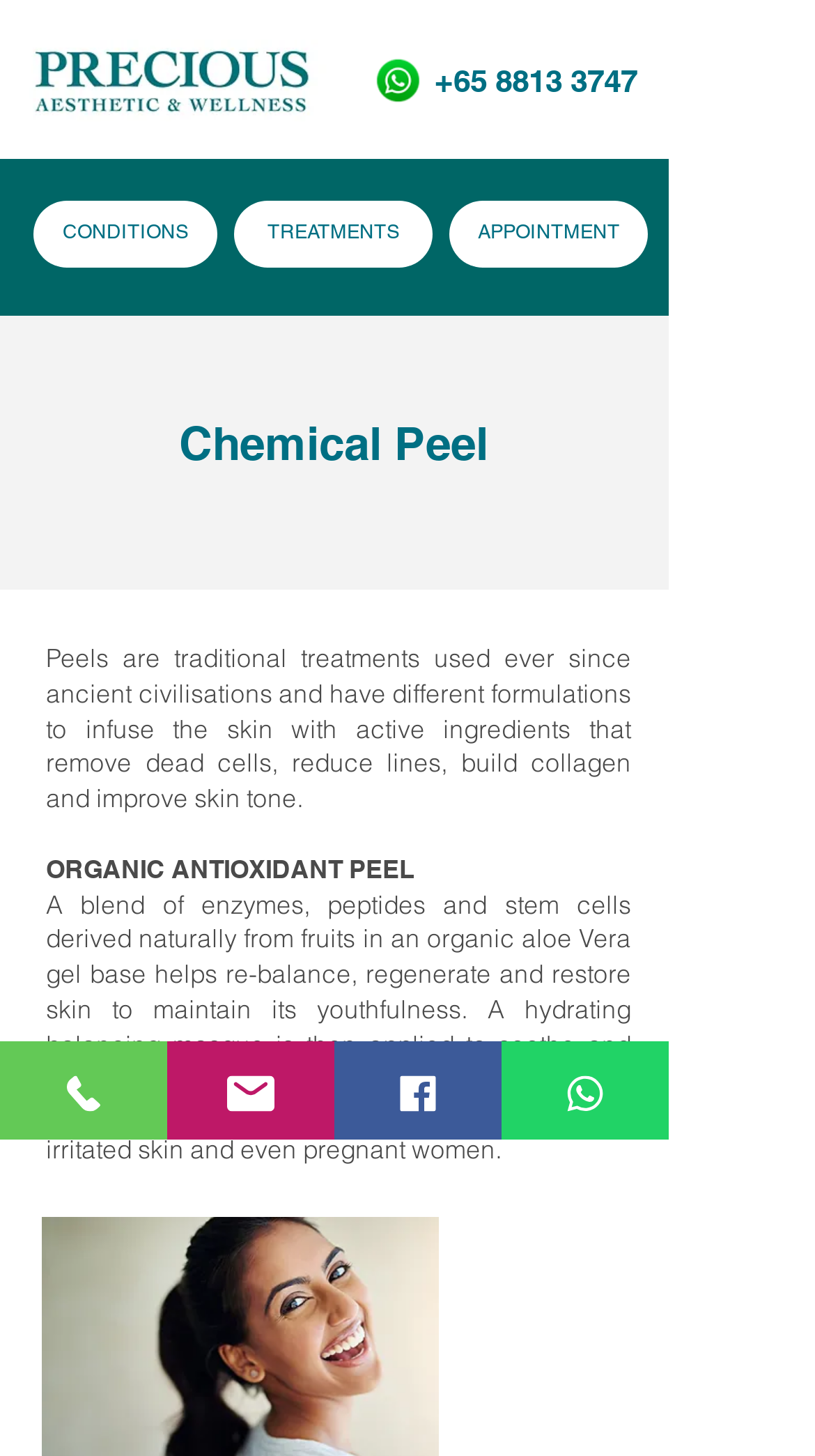Review the image closely and give a comprehensive answer to the question: What is the purpose of the peels treatment?

According to the StaticText element, peels are traditional treatments used to infuse the skin with active ingredients that remove dead cells, reduce lines, build collagen and improve skin tone, which suggests that the purpose of the peels treatment is to rejuvenate the skin.